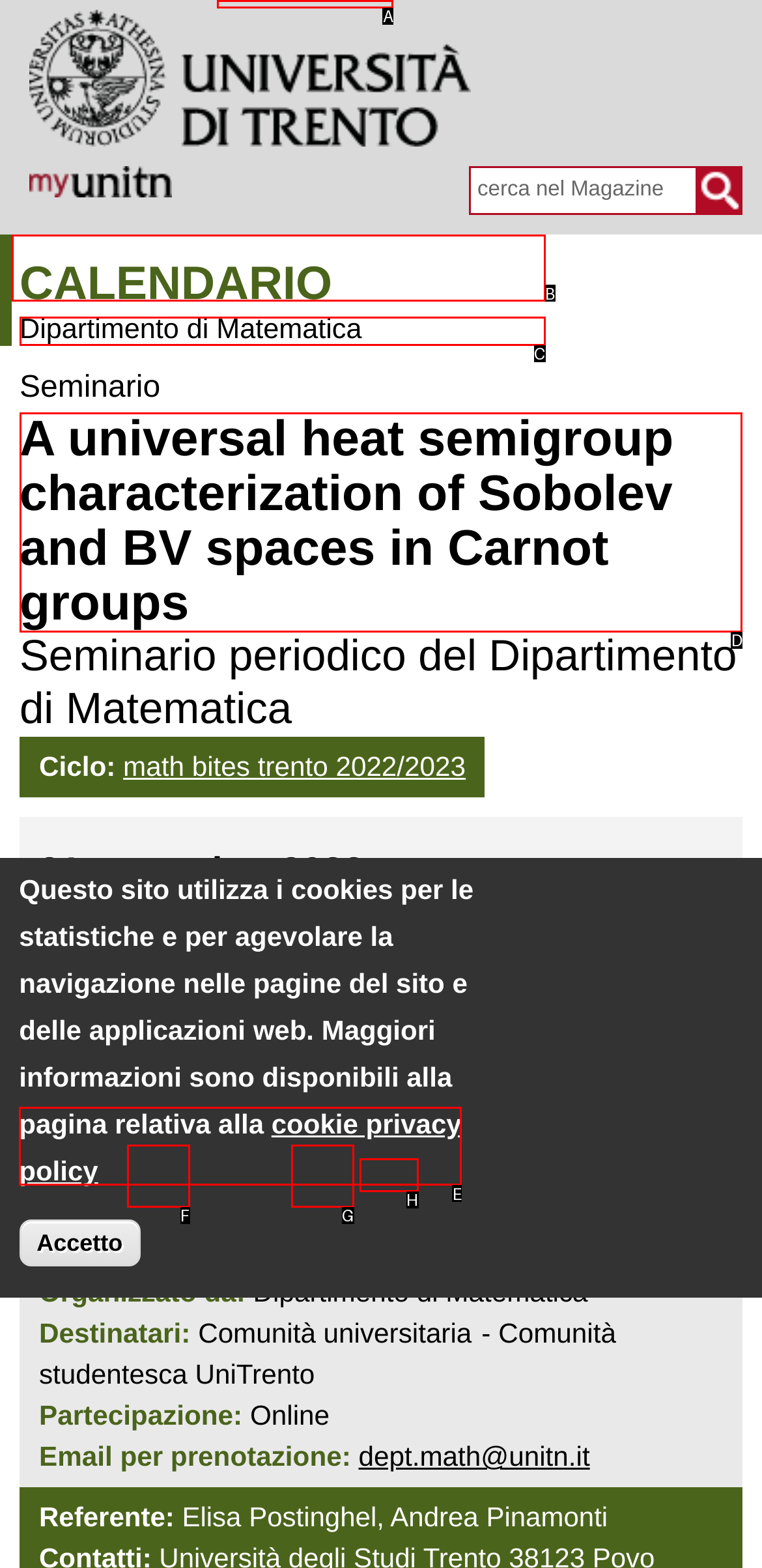For the given instruction: Read more about the seminar, determine which boxed UI element should be clicked. Answer with the letter of the corresponding option directly.

D